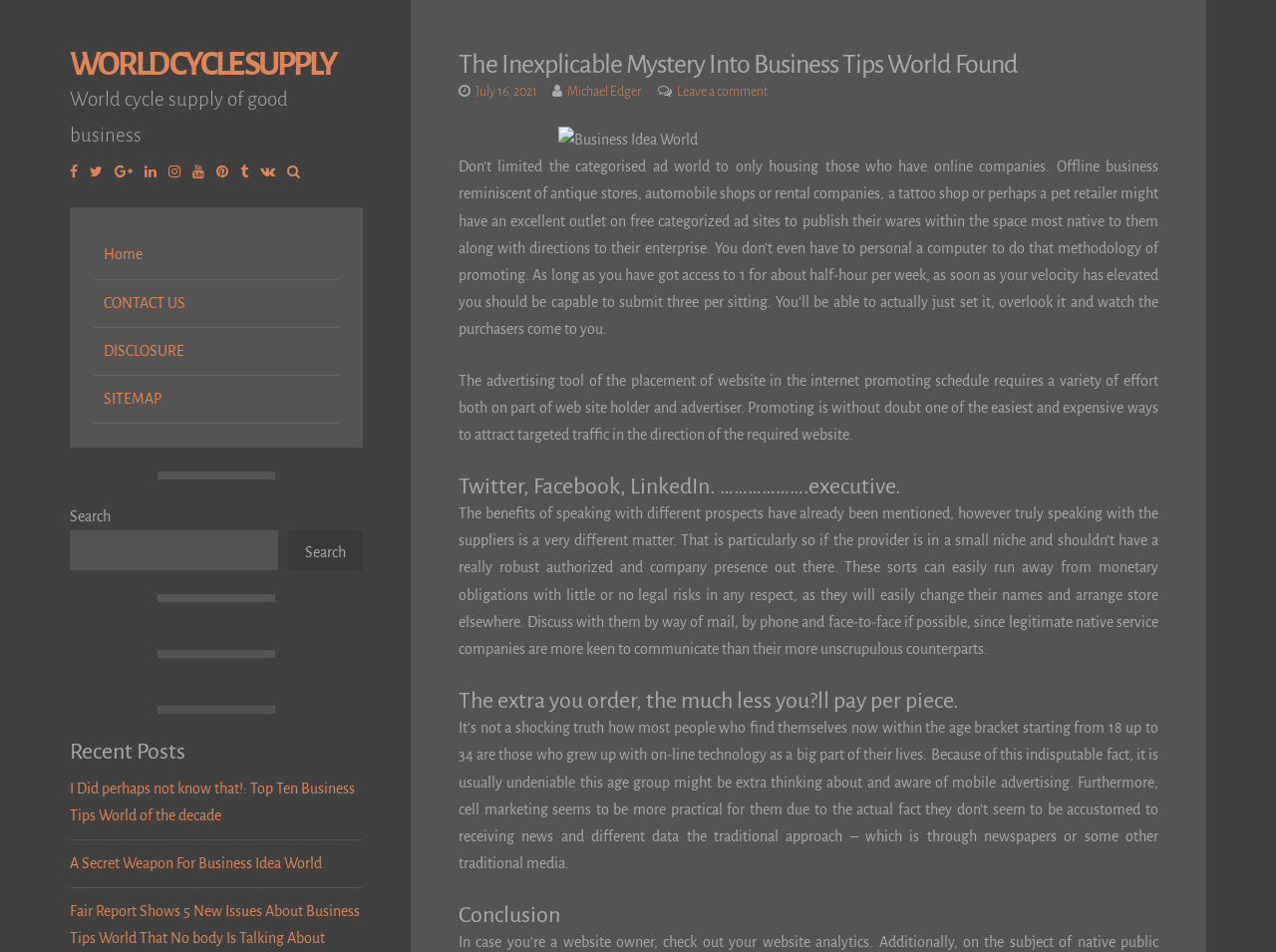Respond with a single word or phrase:
What is the title of the recent post?

I Did perhaps not know that!: Top Ten Business Tips World of the decade